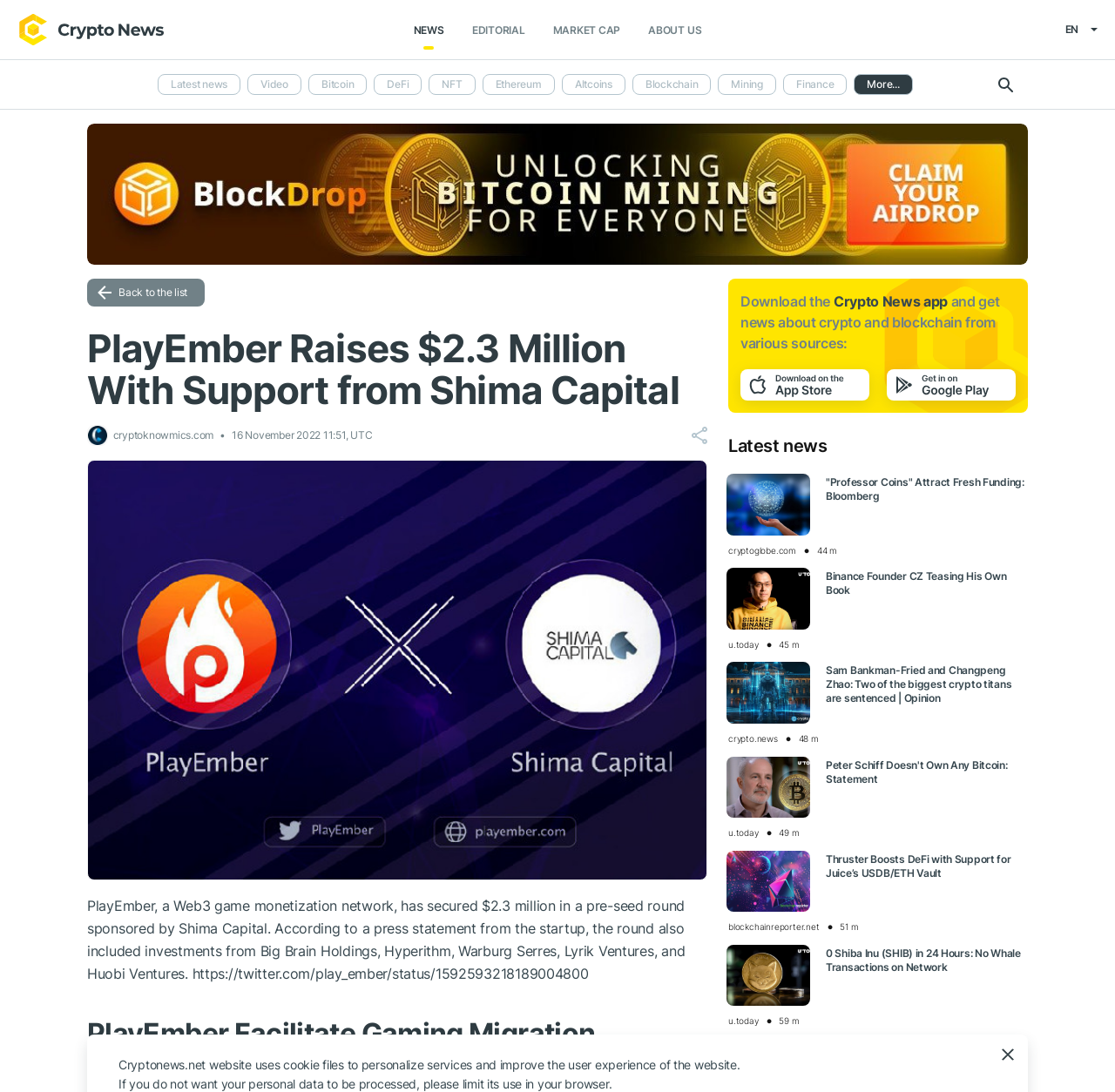Locate the bounding box coordinates of the clickable part needed for the task: "Click on the 'PlayEmber Raises $2.3 Million With Support from Shima Capital' heading".

[0.078, 0.3, 0.634, 0.377]